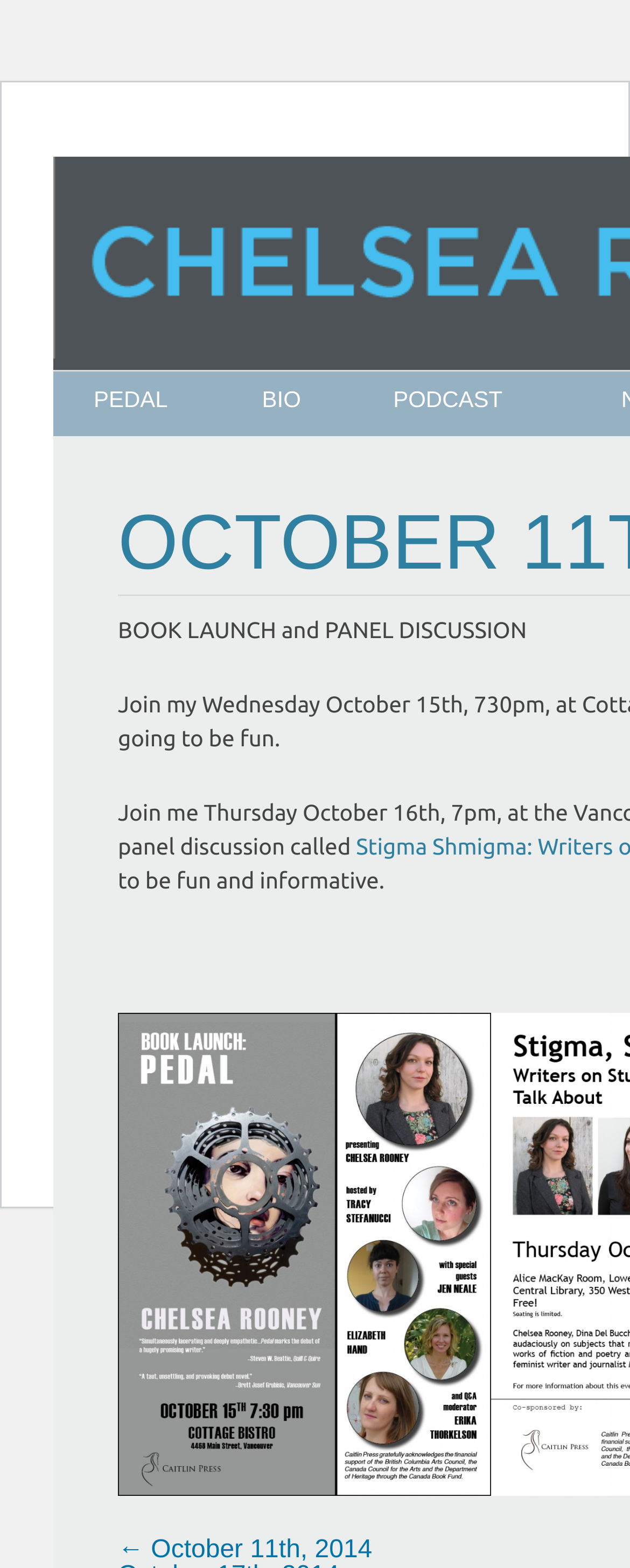Based on the element description, predict the bounding box coordinates (top-left x, top-left y, bottom-right x, bottom-right y) for the UI element in the screenshot: Styling

None